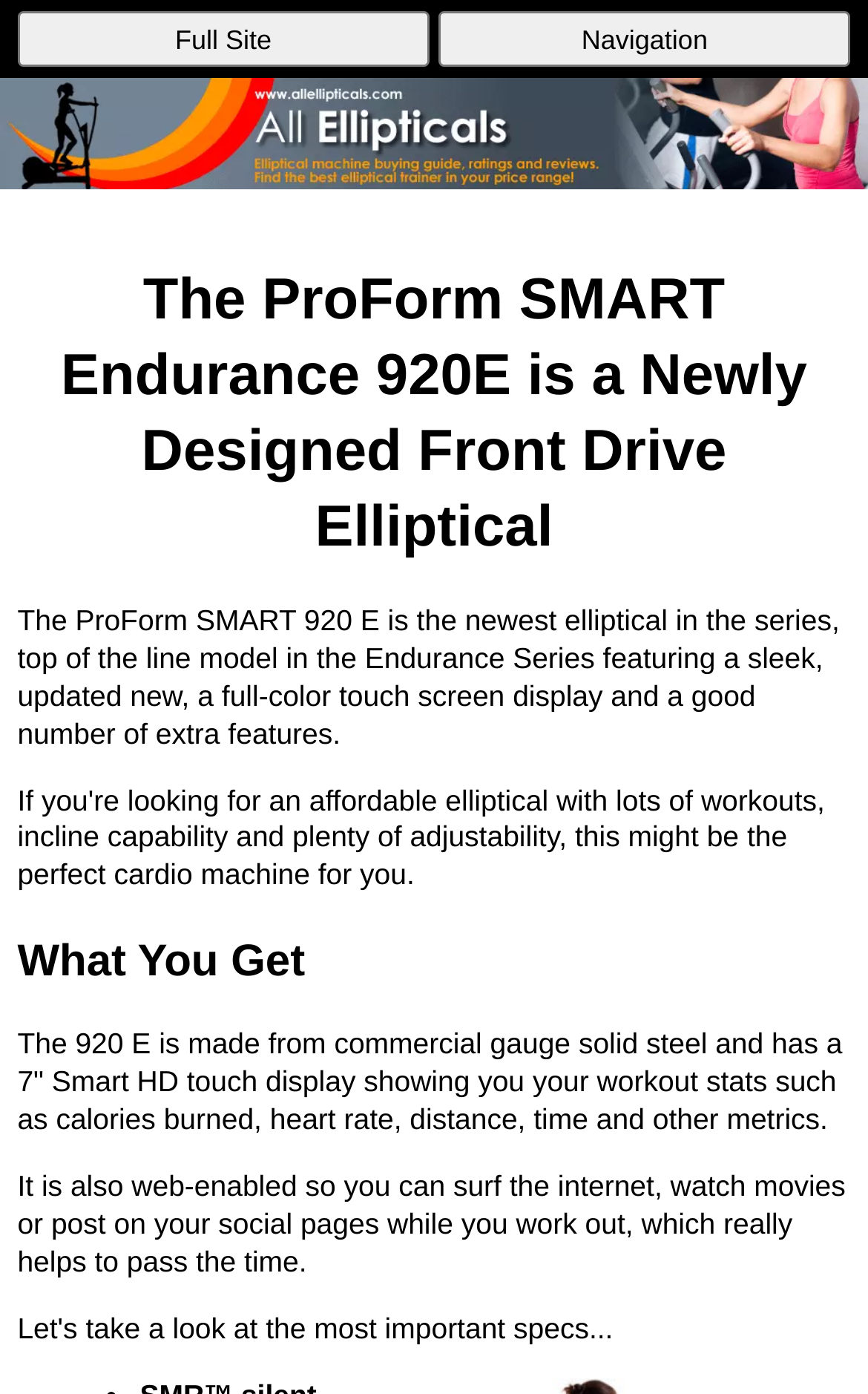Provide a thorough and detailed response to the question by examining the image: 
What type of display does the ProForm SMART 920E have?

I found this information in the StaticText element with the text 'The ProForm SMART 920 E is the newest elliptical in the series, top of the line model in the Endurance Series featuring a sleek, updated new, a full-color touch screen display and a good number of extra features.' This text is located at the top of the webpage, below the main heading.